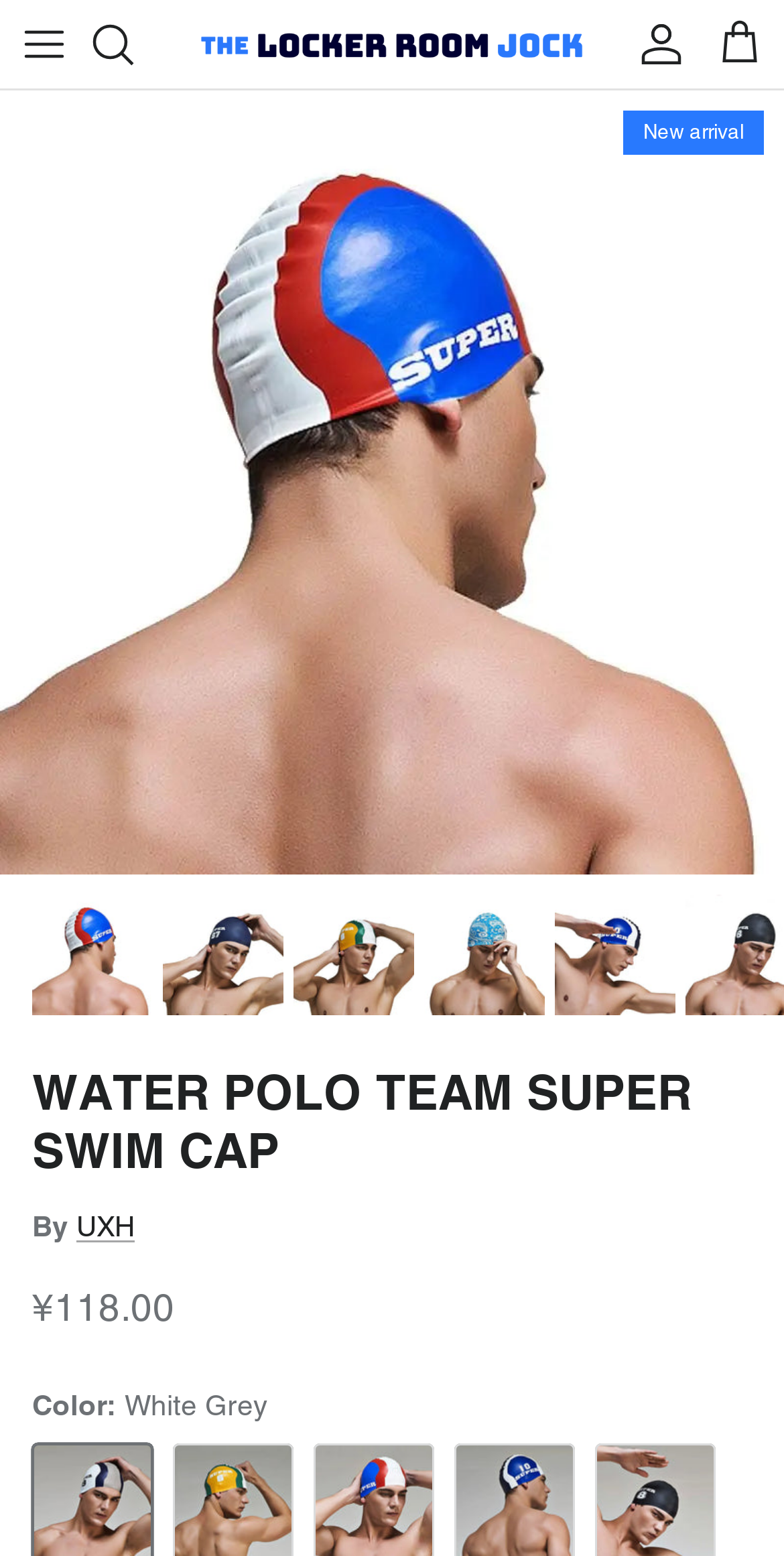Respond with a single word or phrase to the following question:
How many images are available in the gallery view?

1